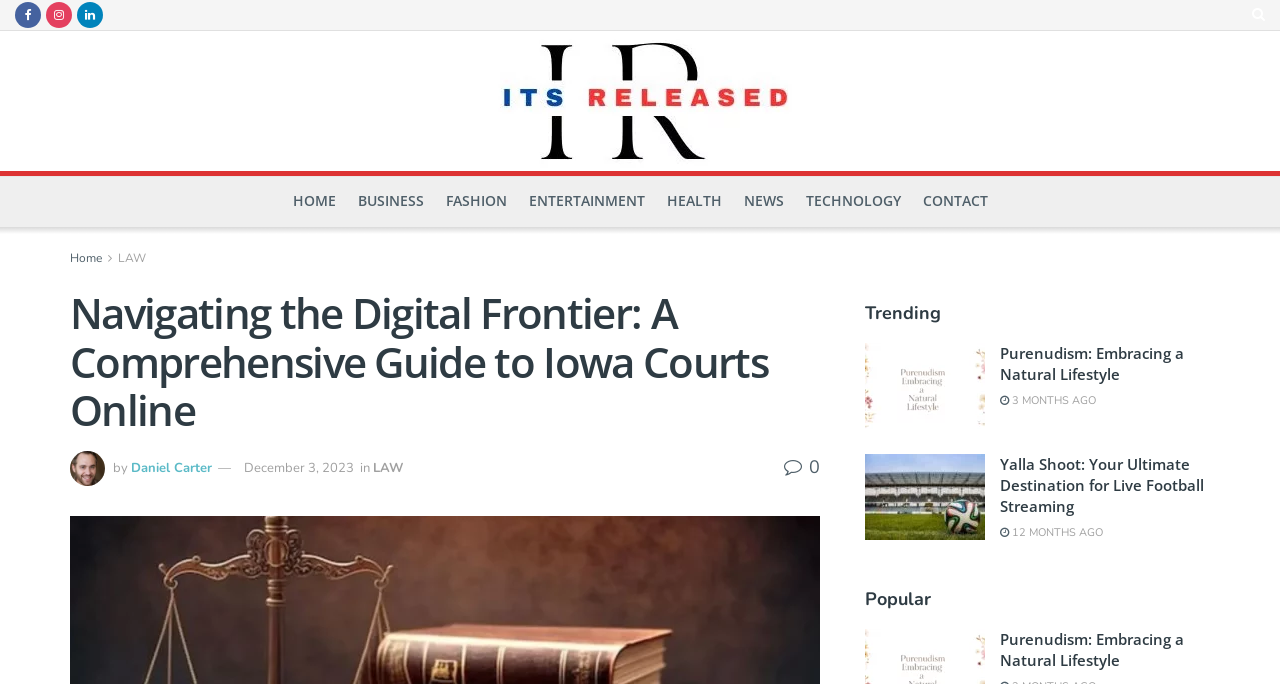What is the category of the link 'Purenudism'?
Based on the image, answer the question with a single word or brief phrase.

LAW